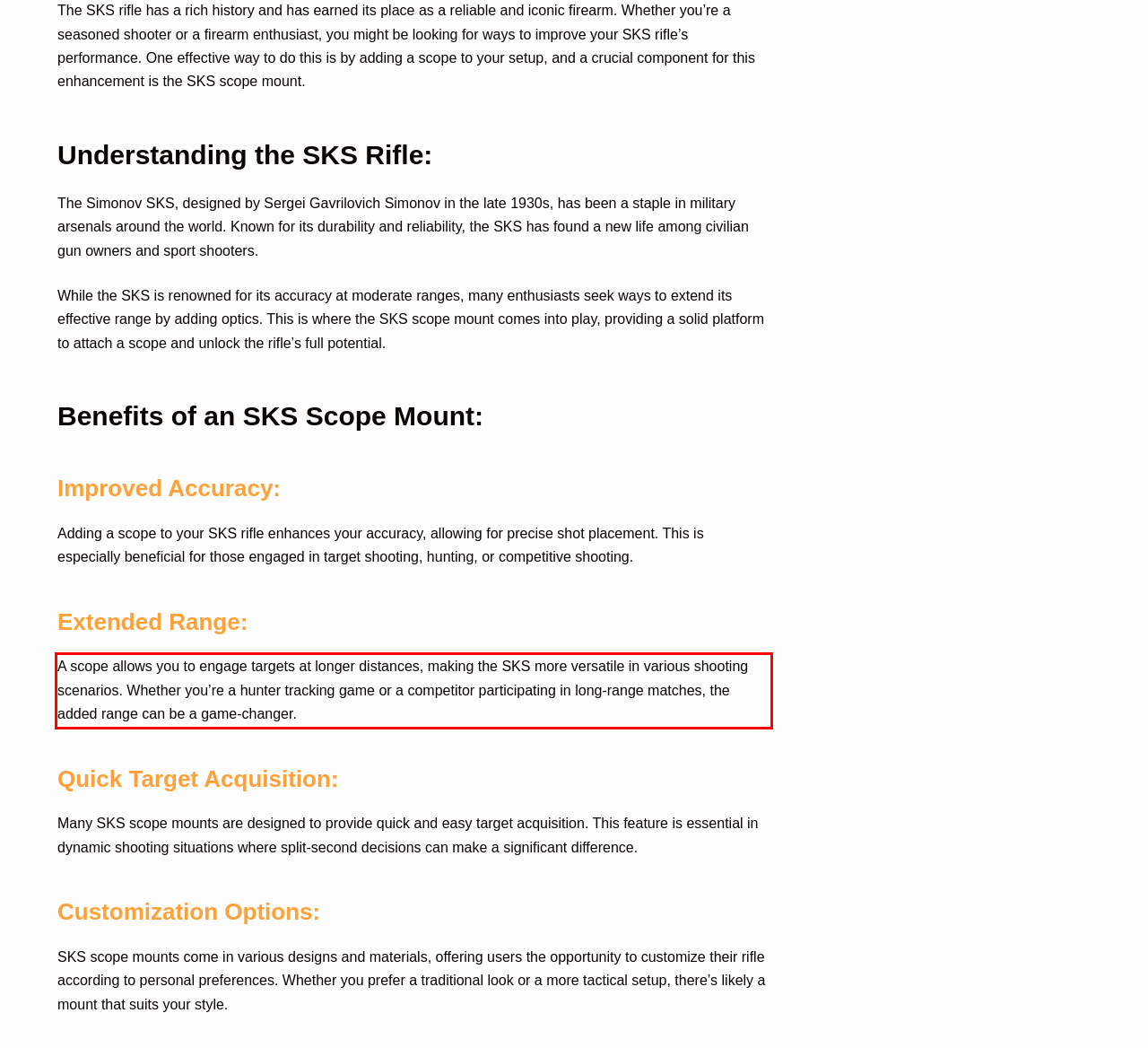Given the screenshot of the webpage, identify the red bounding box, and recognize the text content inside that red bounding box.

A scope allows you to engage targets at longer distances, making the SKS more versatile in various shooting scenarios. Whether you’re a hunter tracking game or a competitor participating in long-range matches, the added range can be a game-changer.